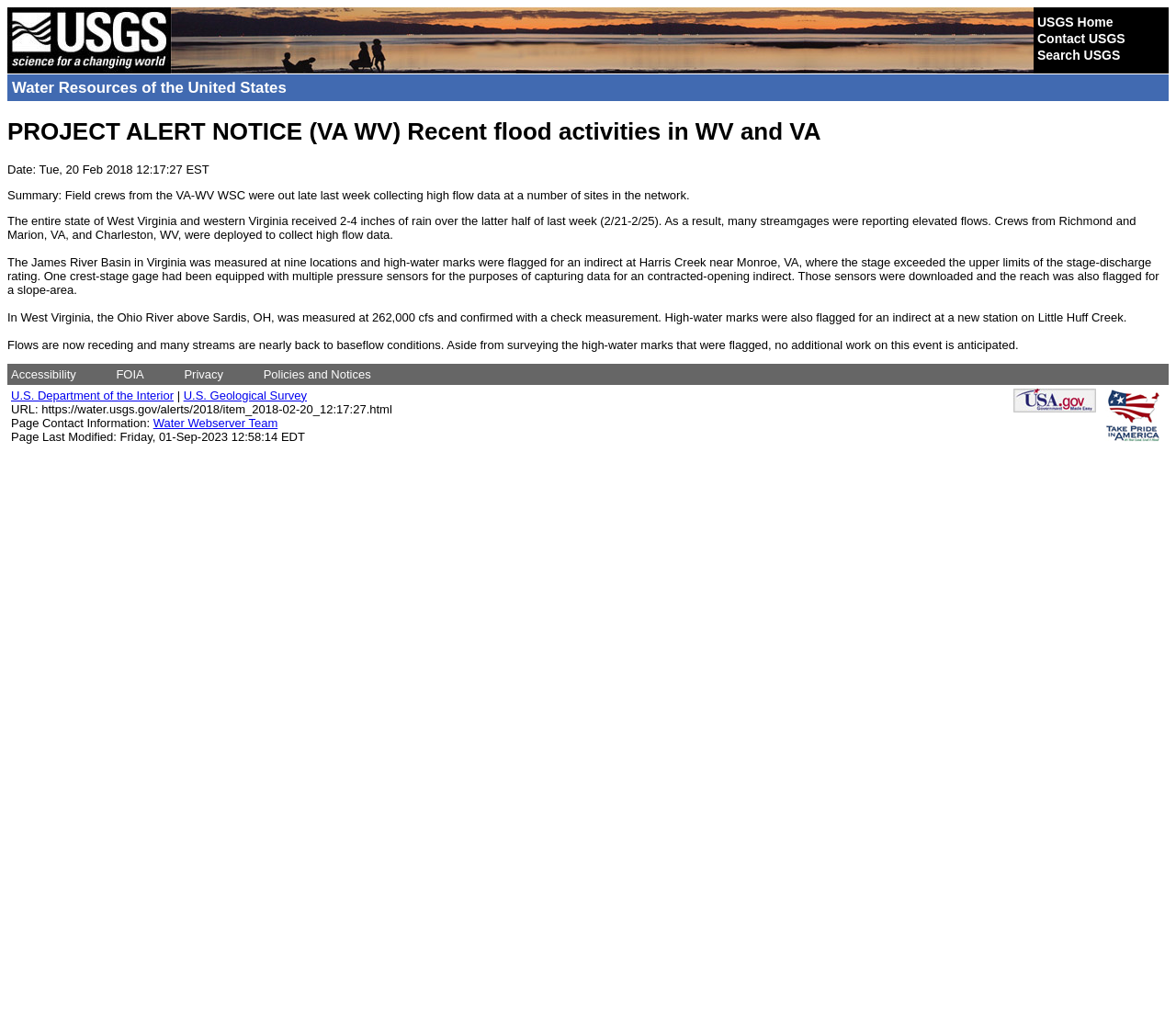What is the date of the project alert?
Refer to the screenshot and answer in one word or phrase.

Tue, 20 Feb 2018